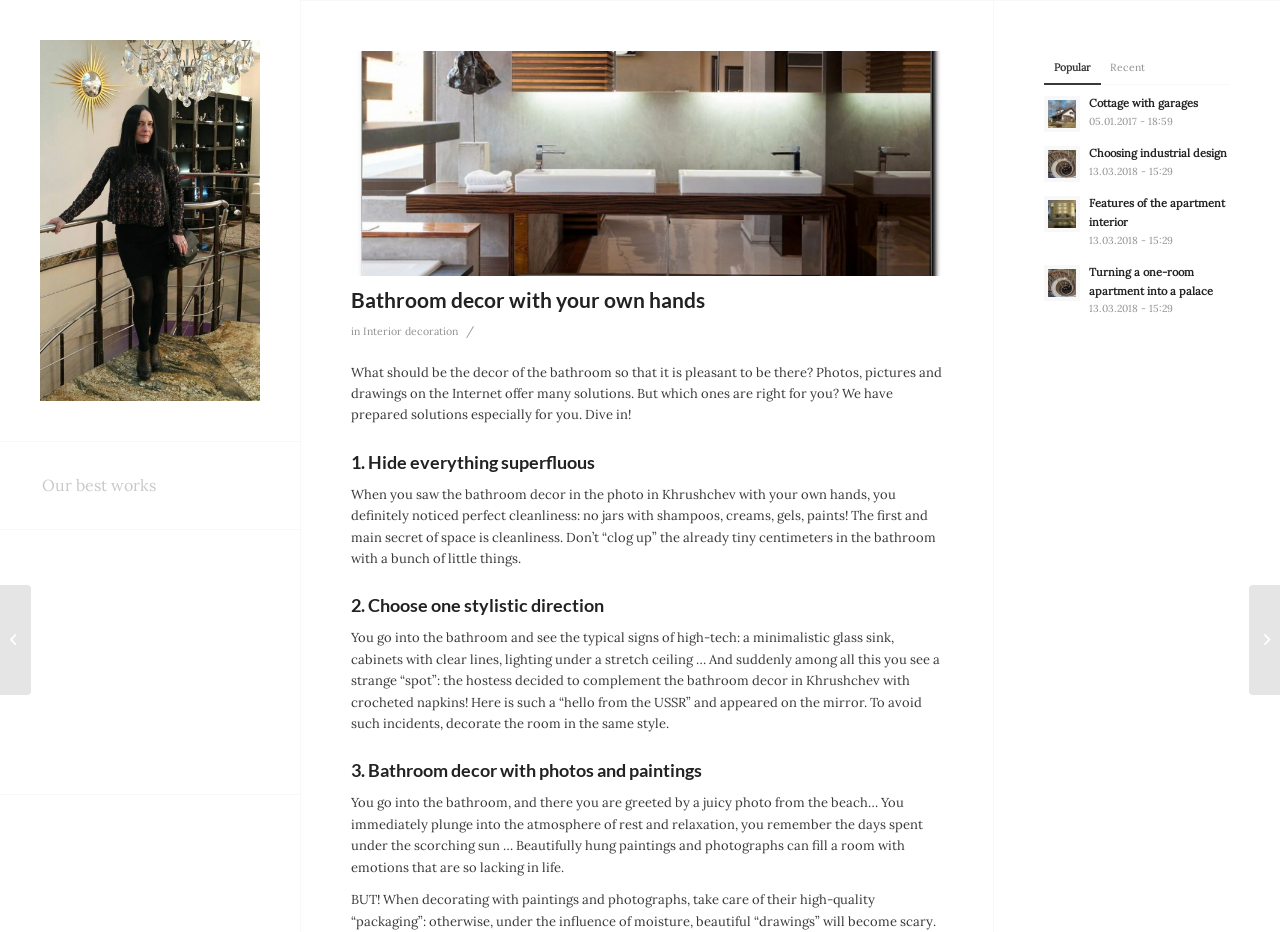What is the topic of the article?
Using the image, respond with a single word or phrase.

Bathroom decor